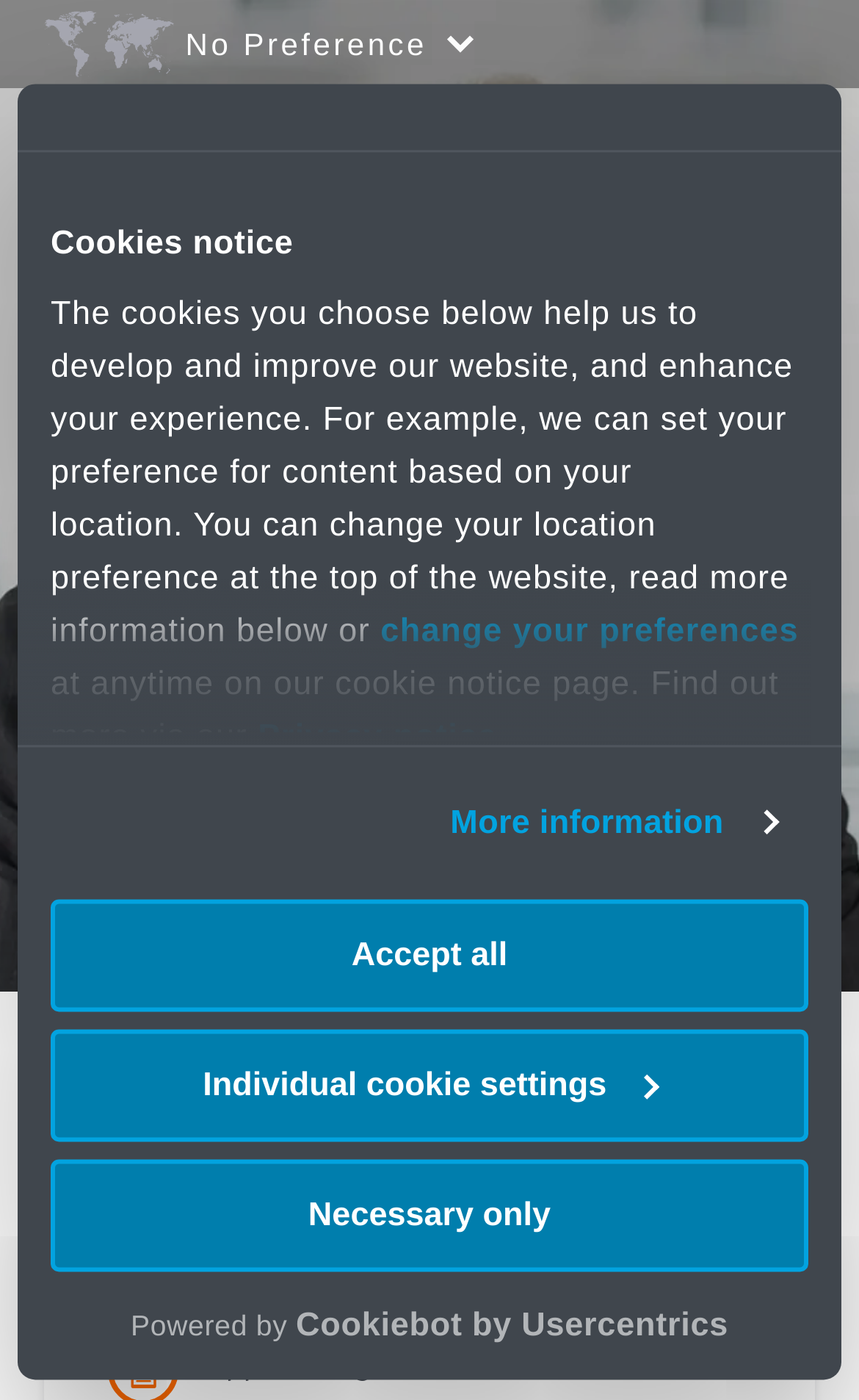Identify the bounding box coordinates for the UI element described as: "Necessary only".

[0.059, 0.827, 0.941, 0.908]